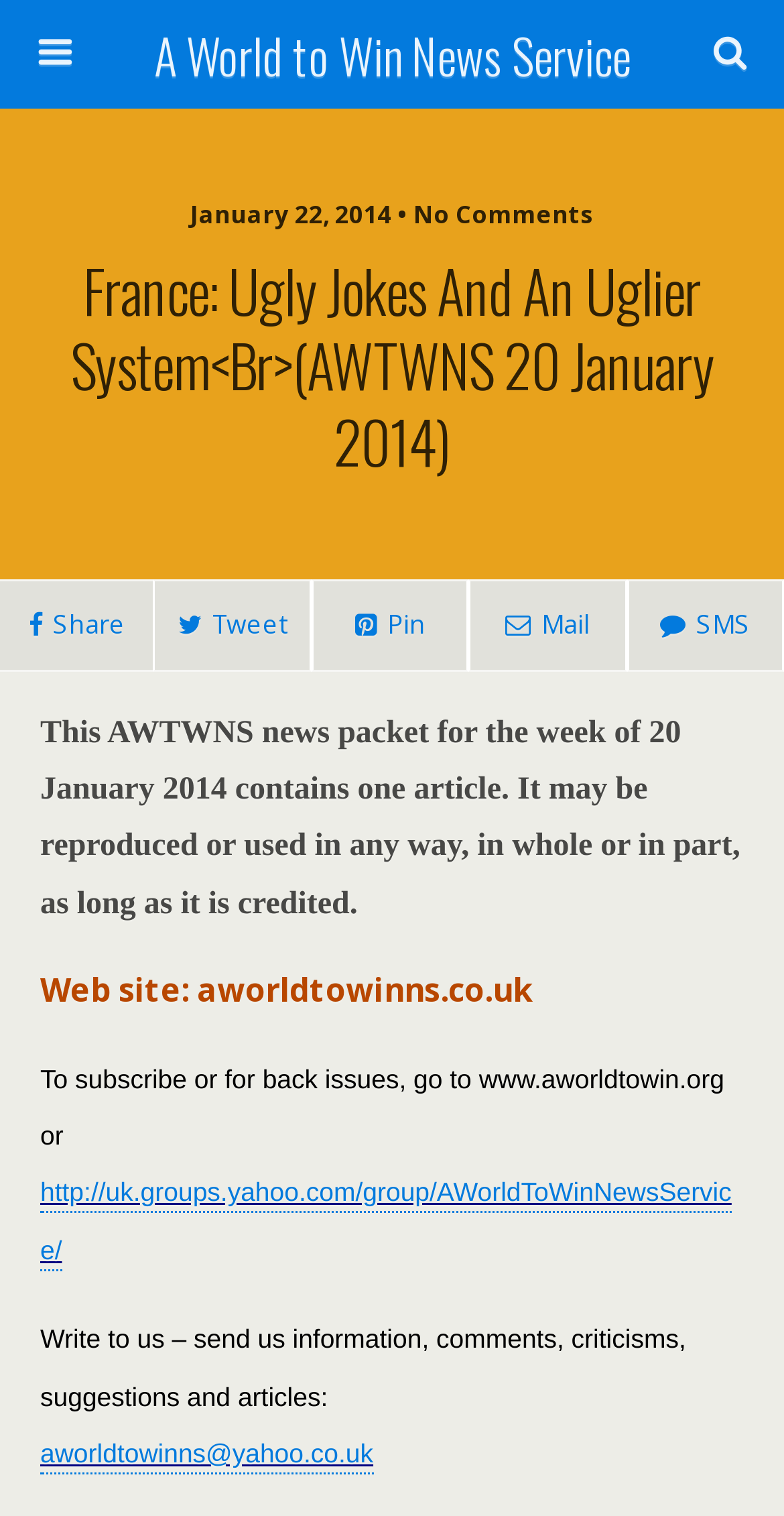Provide the bounding box coordinates of the section that needs to be clicked to accomplish the following instruction: "Tweet this article."

[0.196, 0.383, 0.397, 0.443]